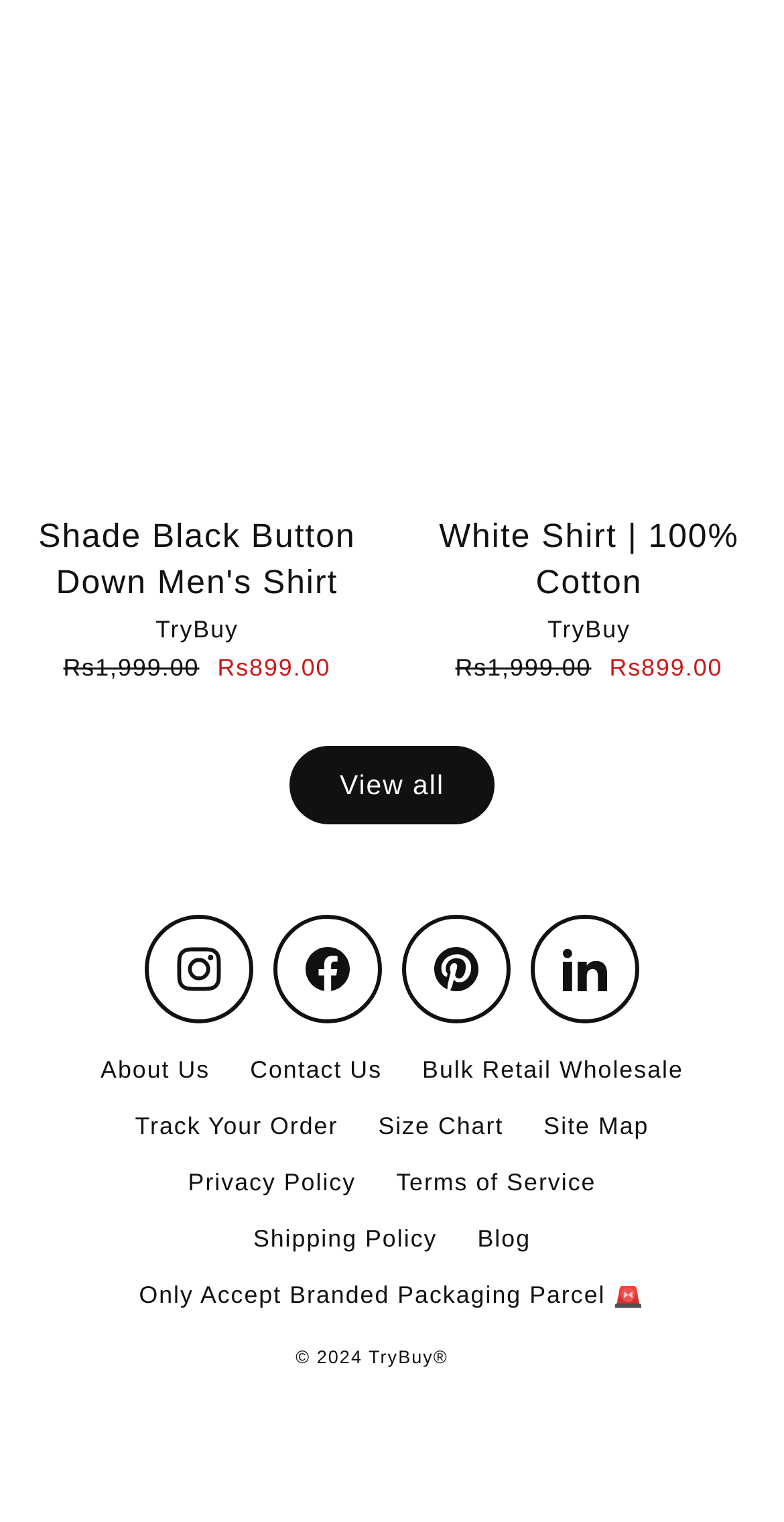How many social media links are there?
Using the image, respond with a single word or phrase.

4